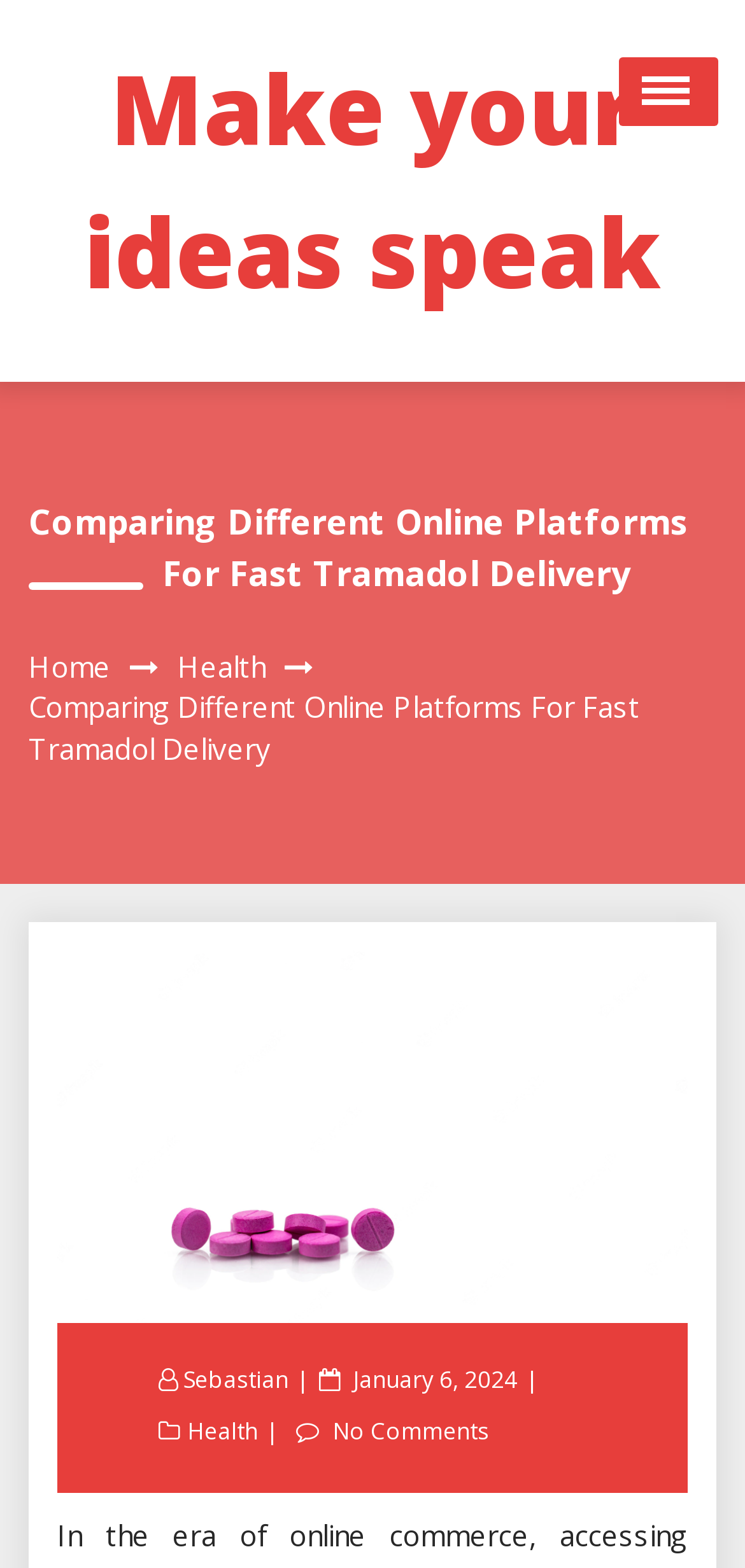When was the article posted?
Using the image, provide a concise answer in one word or a short phrase.

January 6, 2024